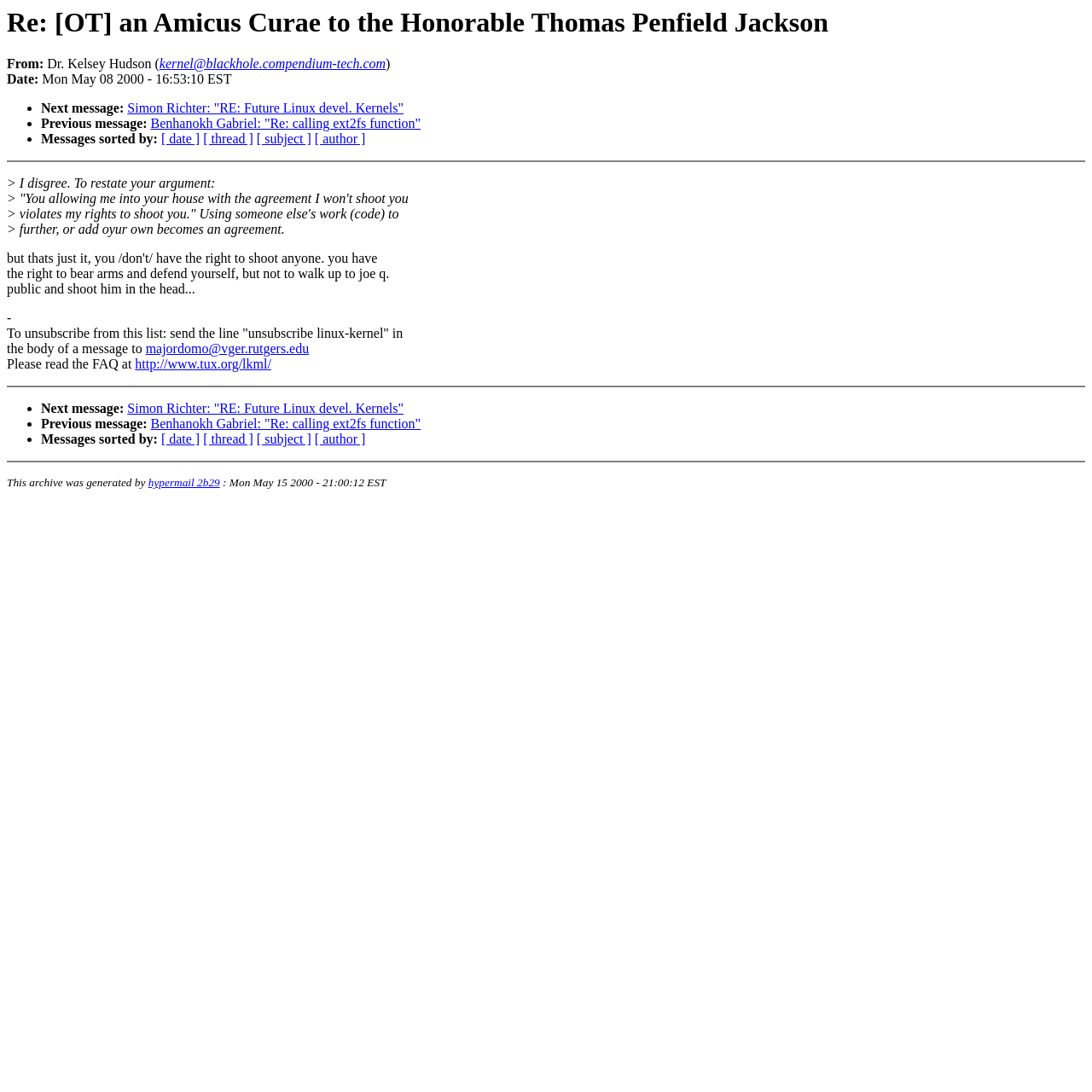Utilize the details in the image to thoroughly answer the following question: What is the date of the email?

The date of the email is specified by the 'Date:' label, which is followed by the date and time in the format 'Mon May 08 2000 - 16:53:10 EST'. The date is Mon May 08 2000.